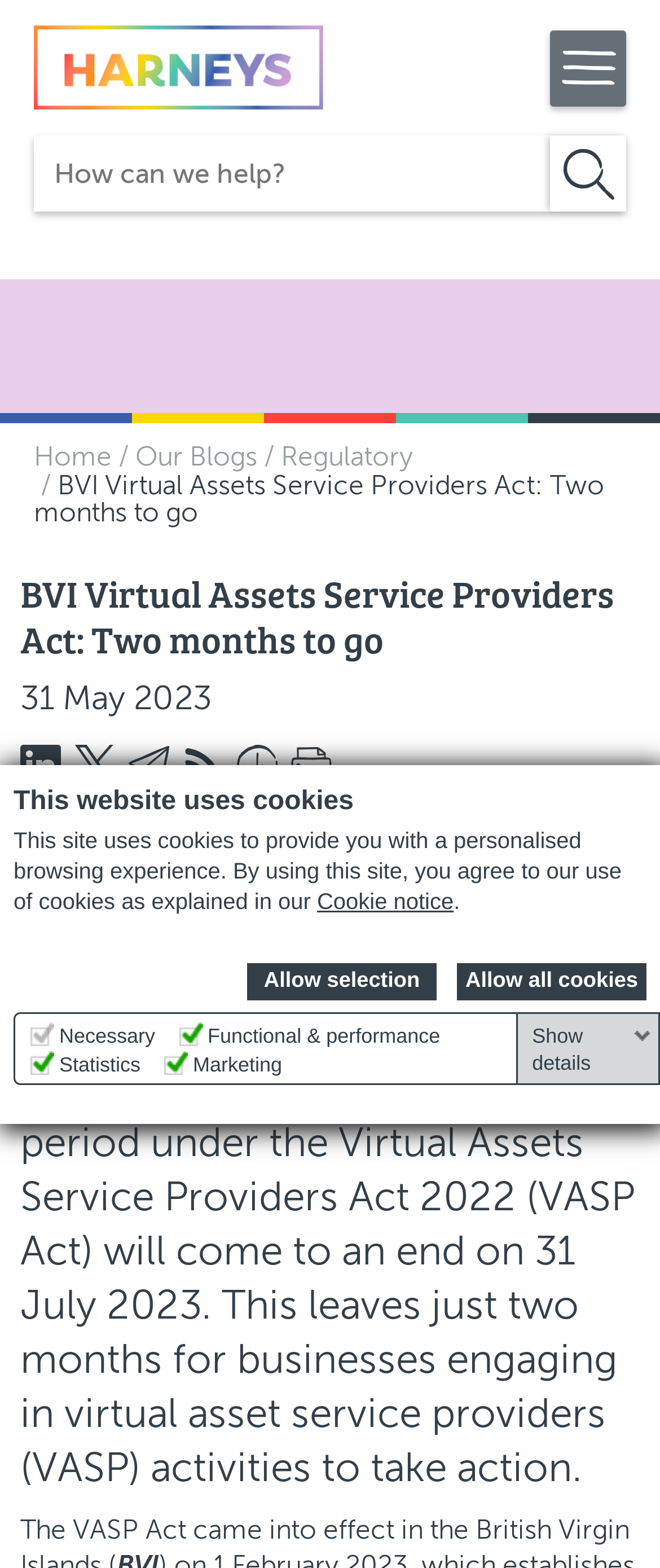Determine the bounding box for the UI element as described: "parent_node: Statistics". The coordinates should be represented as four float numbers between 0 and 1, formatted as [left, top, right, bottom].

[0.046, 0.669, 0.079, 0.683]